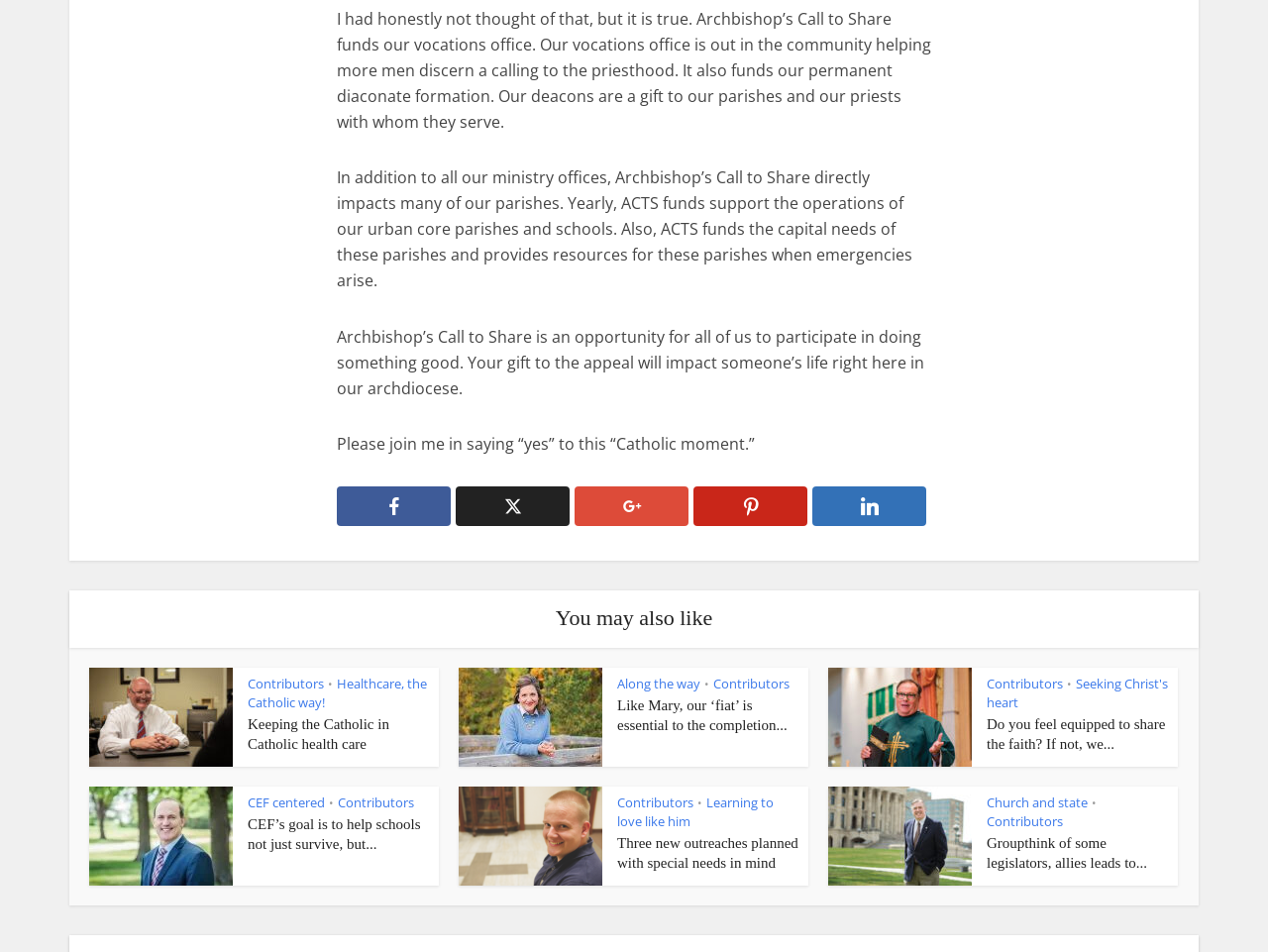How many social media links are there at the top?
Give a detailed and exhaustive answer to the question.

I counted the number of link elements at the top of the page, which are represented by icons, and found 5 of them.